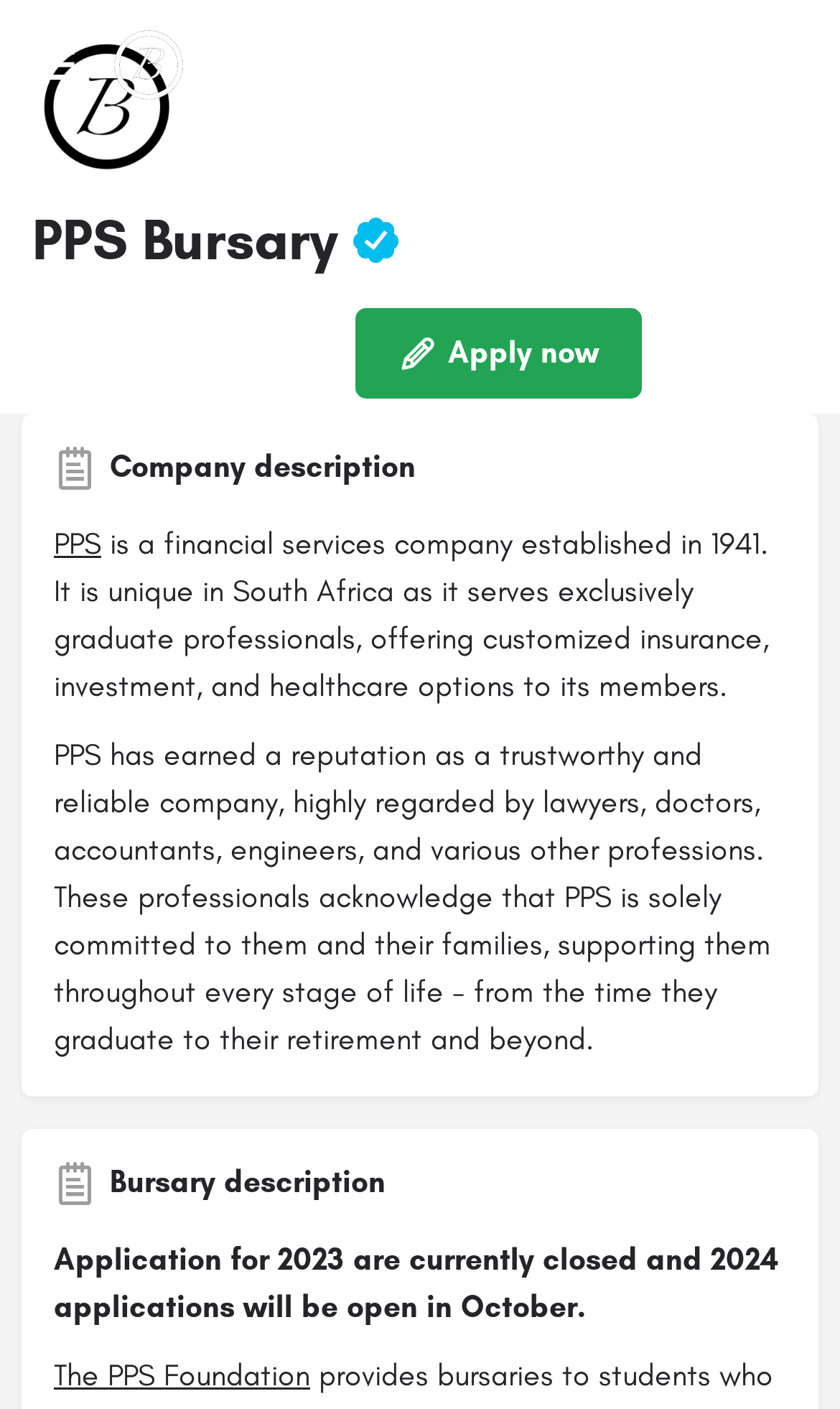What is the purpose of the 'Apply now' button?
Using the image provided, answer with just one word or phrase.

To apply for the bursary